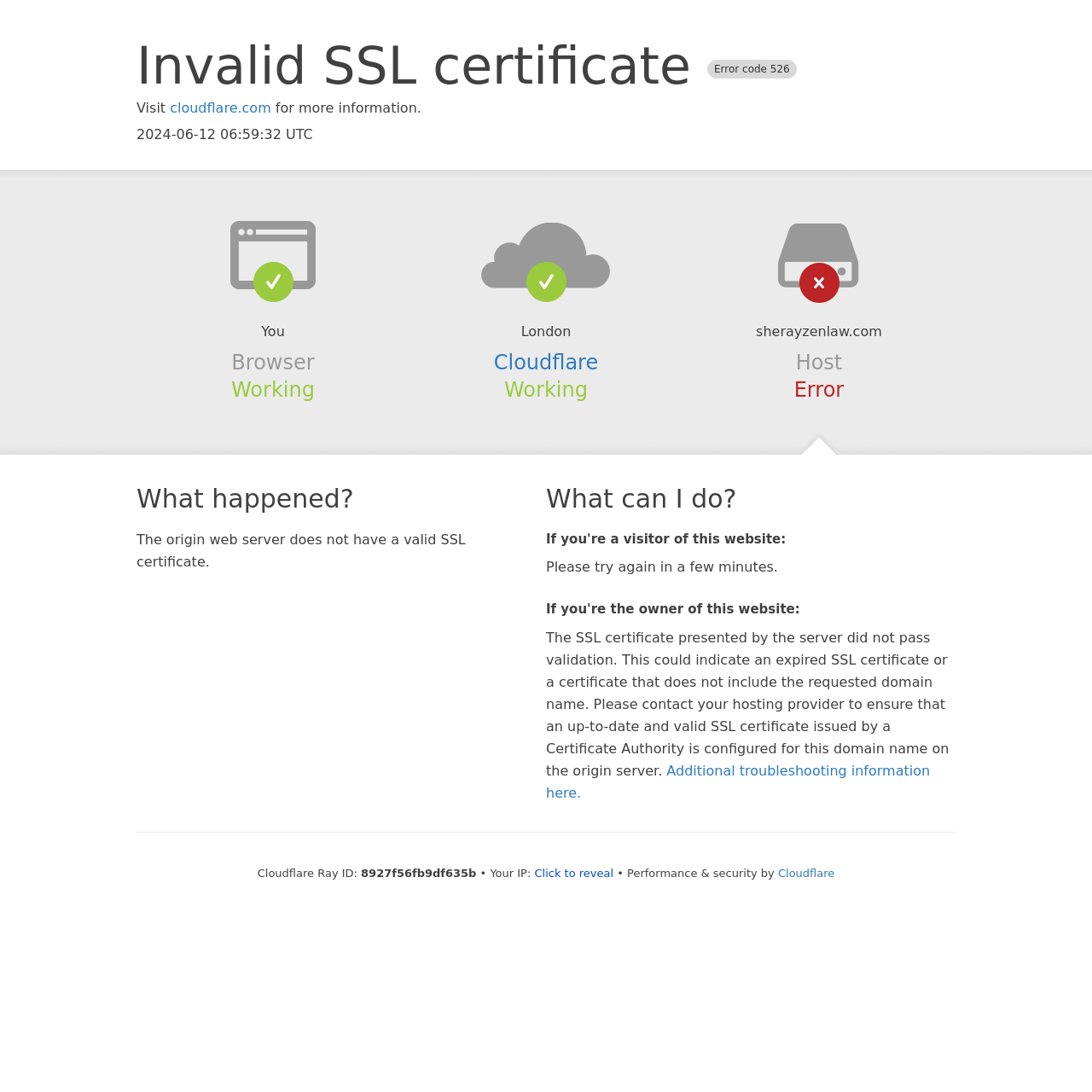Bounding box coordinates are specified in the format (top-left x, top-left y, bottom-right x, bottom-right y). All values are floating point numbers bounded between 0 and 1. Please provide the bounding box coordinate of the region this sentence describes: cloudflare.com

[0.156, 0.092, 0.248, 0.107]